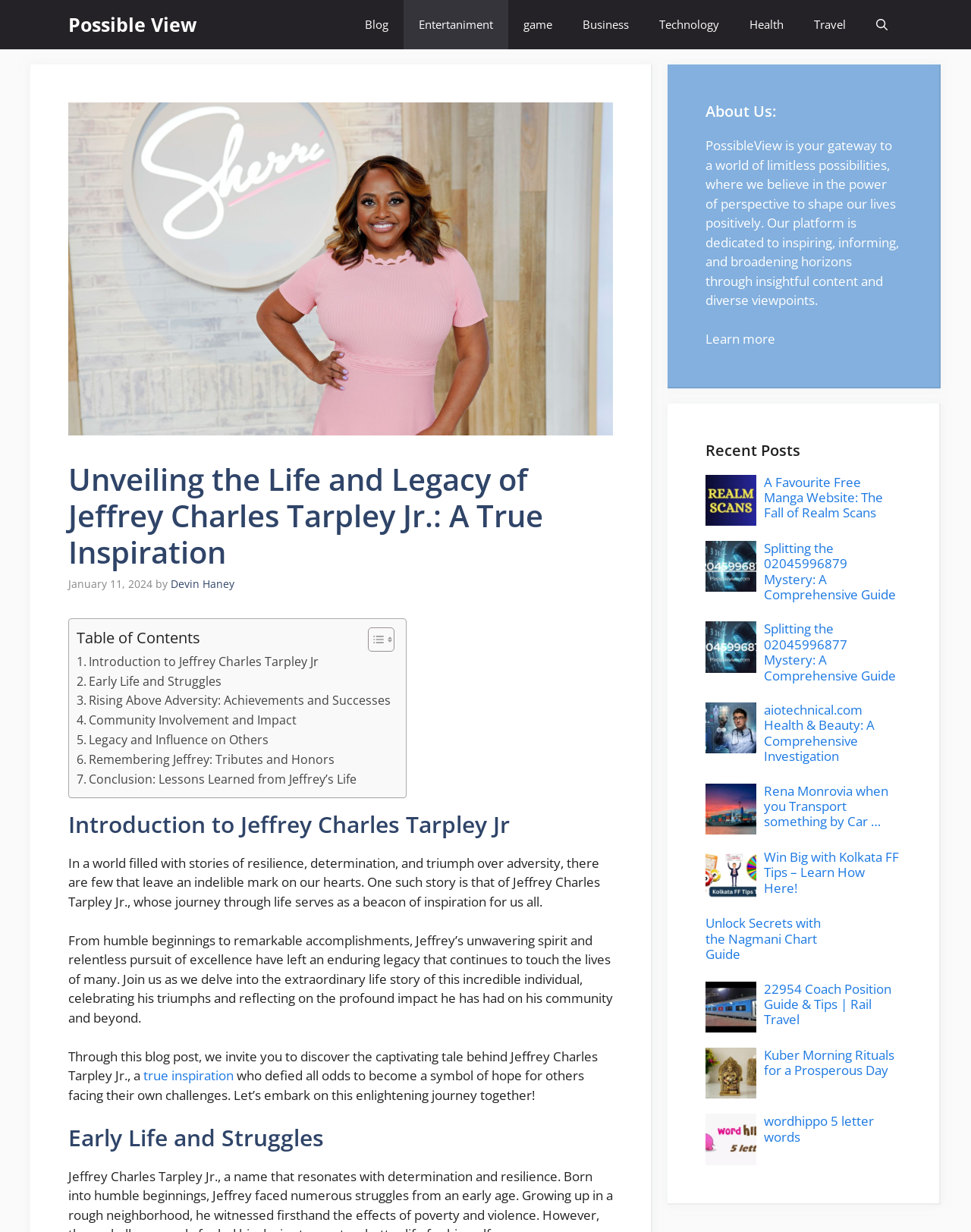Please specify the bounding box coordinates of the clickable region necessary for completing the following instruction: "Read the article about Jeffrey Charles Tarpley Jr.". The coordinates must consist of four float numbers between 0 and 1, i.e., [left, top, right, bottom].

[0.07, 0.658, 0.631, 0.68]